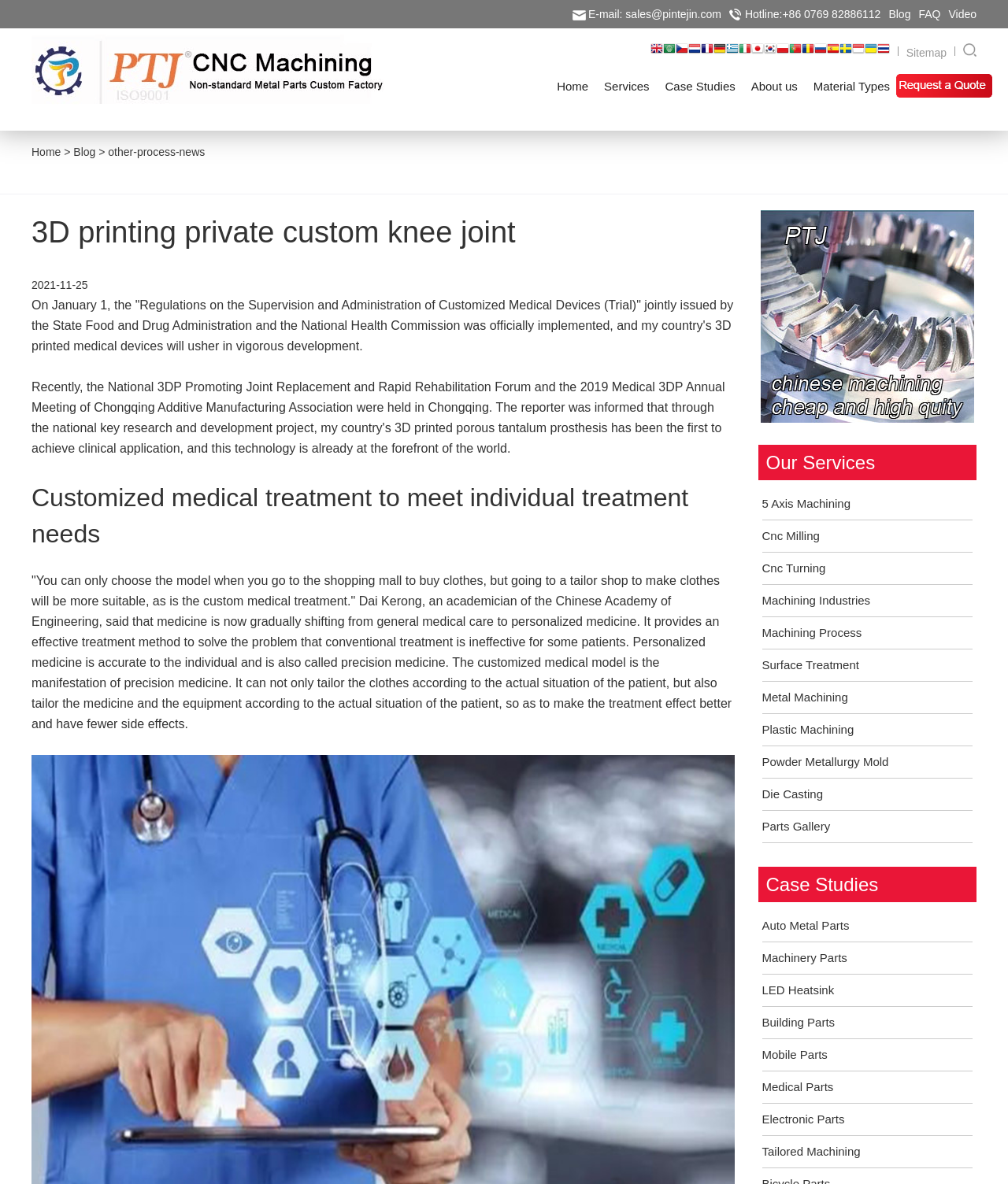Please specify the bounding box coordinates of the region to click in order to perform the following instruction: "Click the '5 Axis Machining' link".

[0.756, 0.412, 0.965, 0.439]